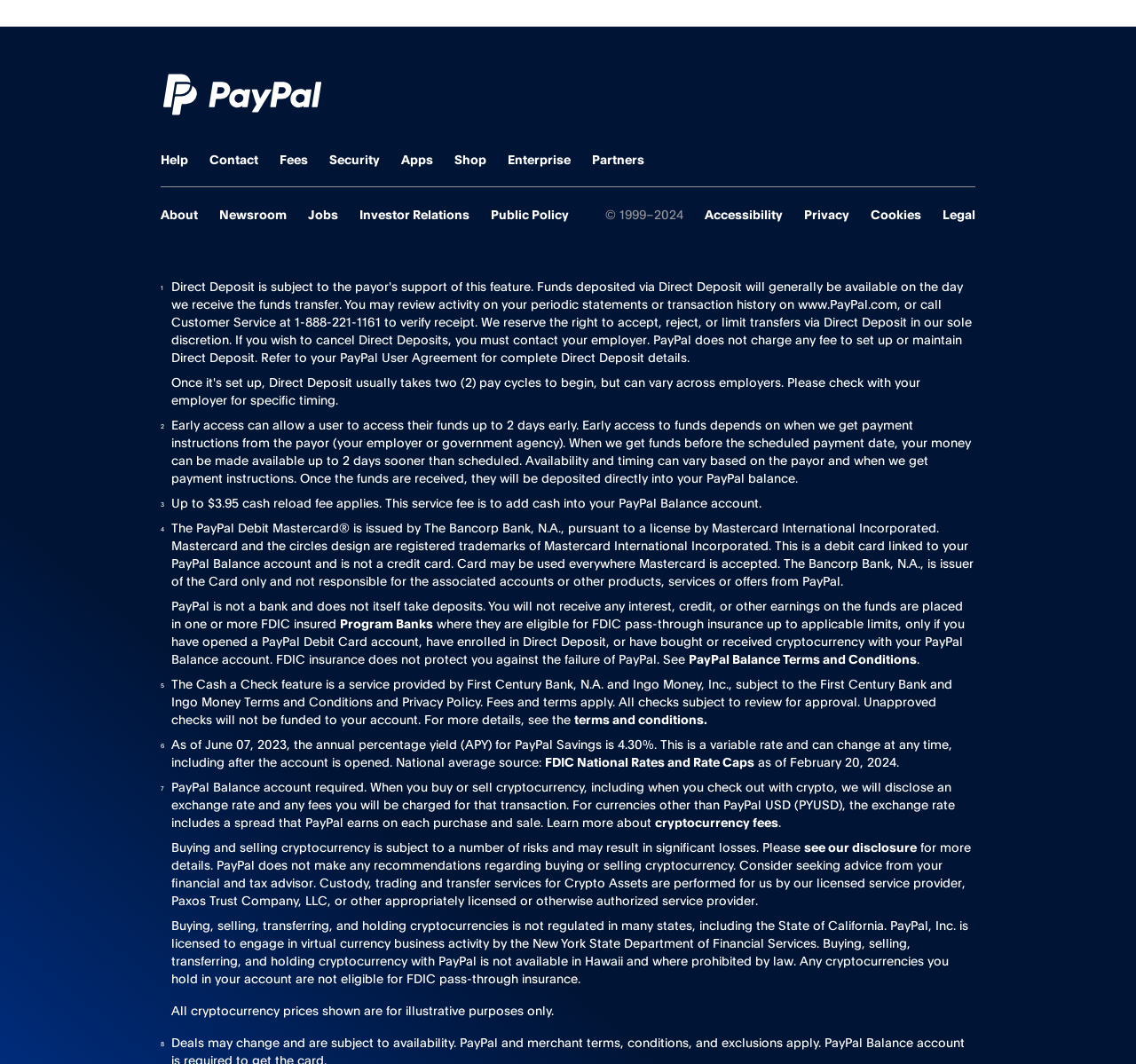Find the bounding box coordinates of the area that needs to be clicked in order to achieve the following instruction: "Click PayPal Logo". The coordinates should be specified as four float numbers between 0 and 1, i.e., [left, top, right, bottom].

[0.142, 0.089, 0.293, 0.132]